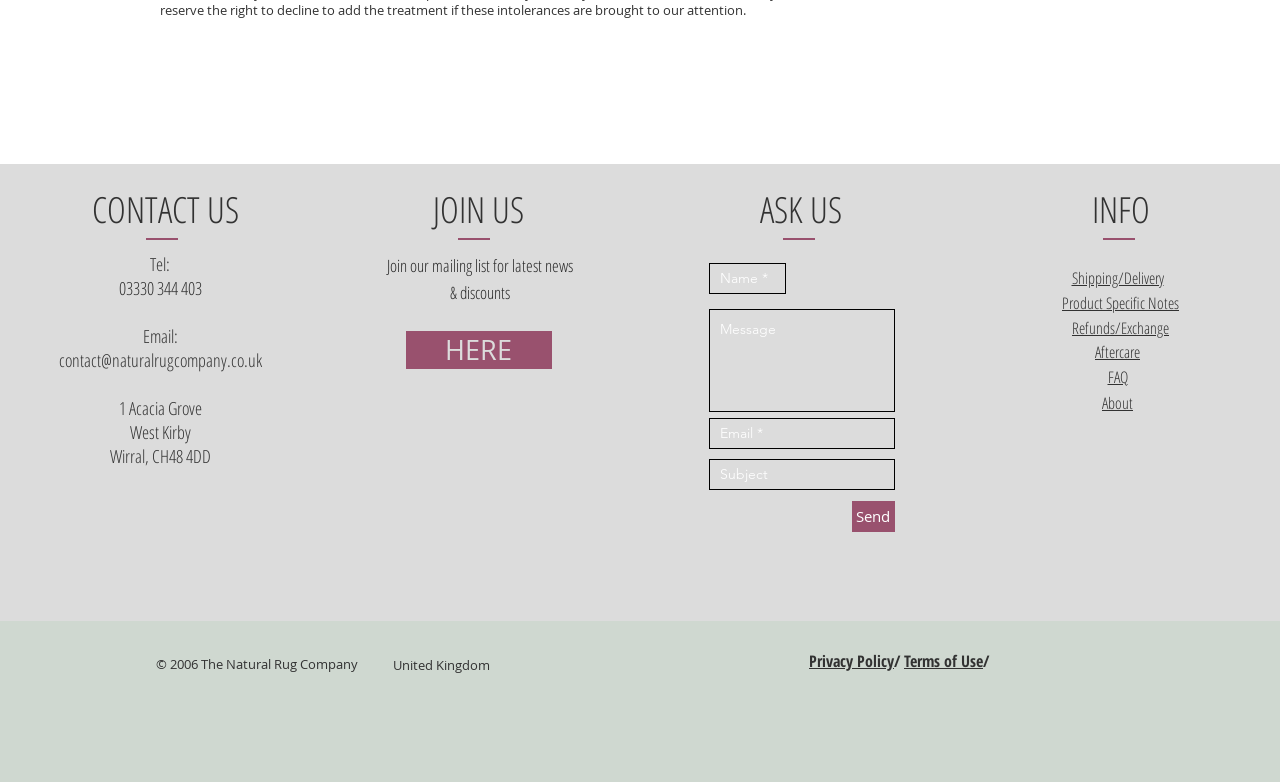Pinpoint the bounding box coordinates of the clickable area needed to execute the instruction: "Explore the Residential projects". The coordinates should be specified as four float numbers between 0 and 1, i.e., [left, top, right, bottom].

None